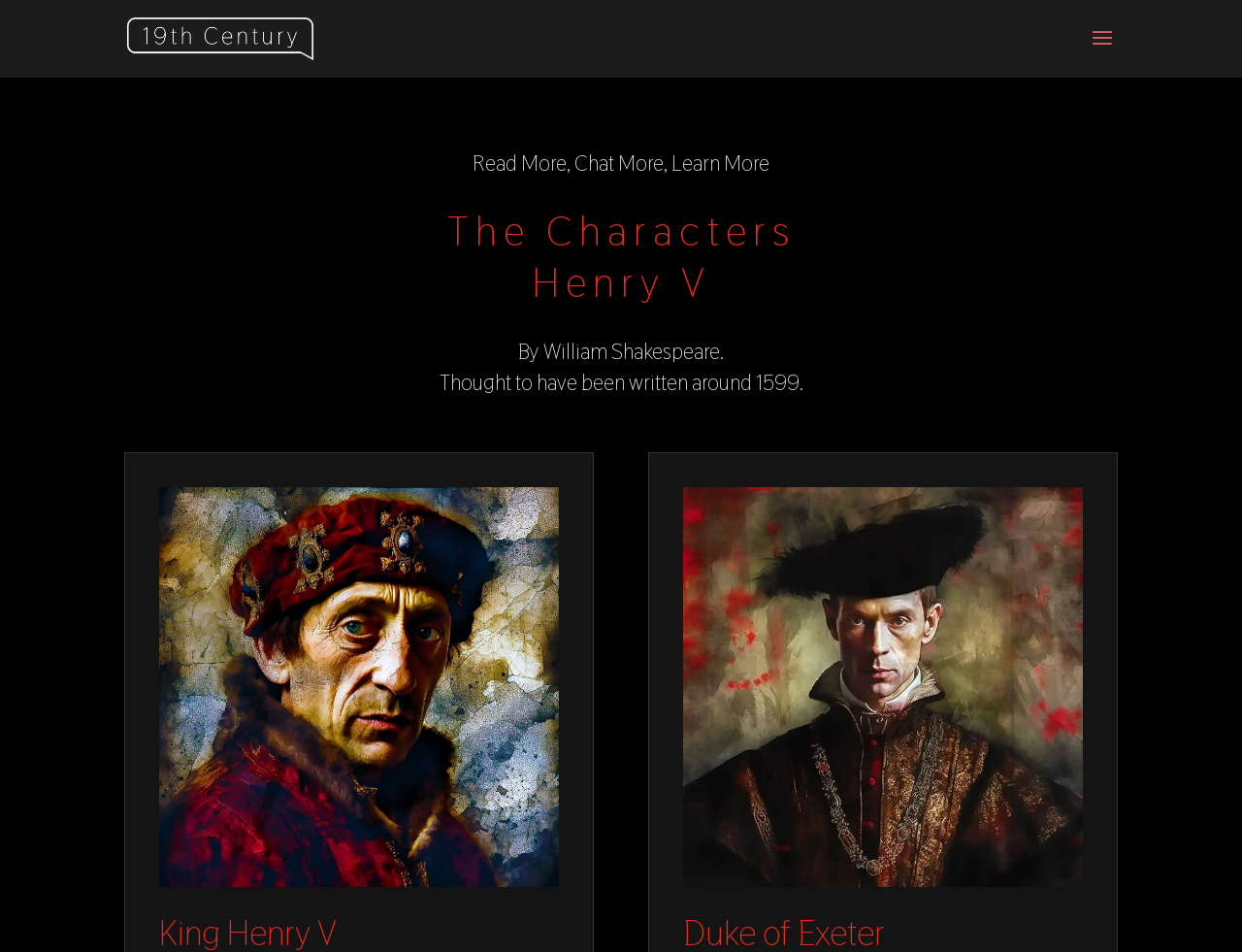Please look at the image and answer the question with a detailed explanation: When was Henry V thought to have been written?

The answer can be found in the heading 'Thought to have been written around 1599.' which is located below the heading 'By William Shakespeare.'.